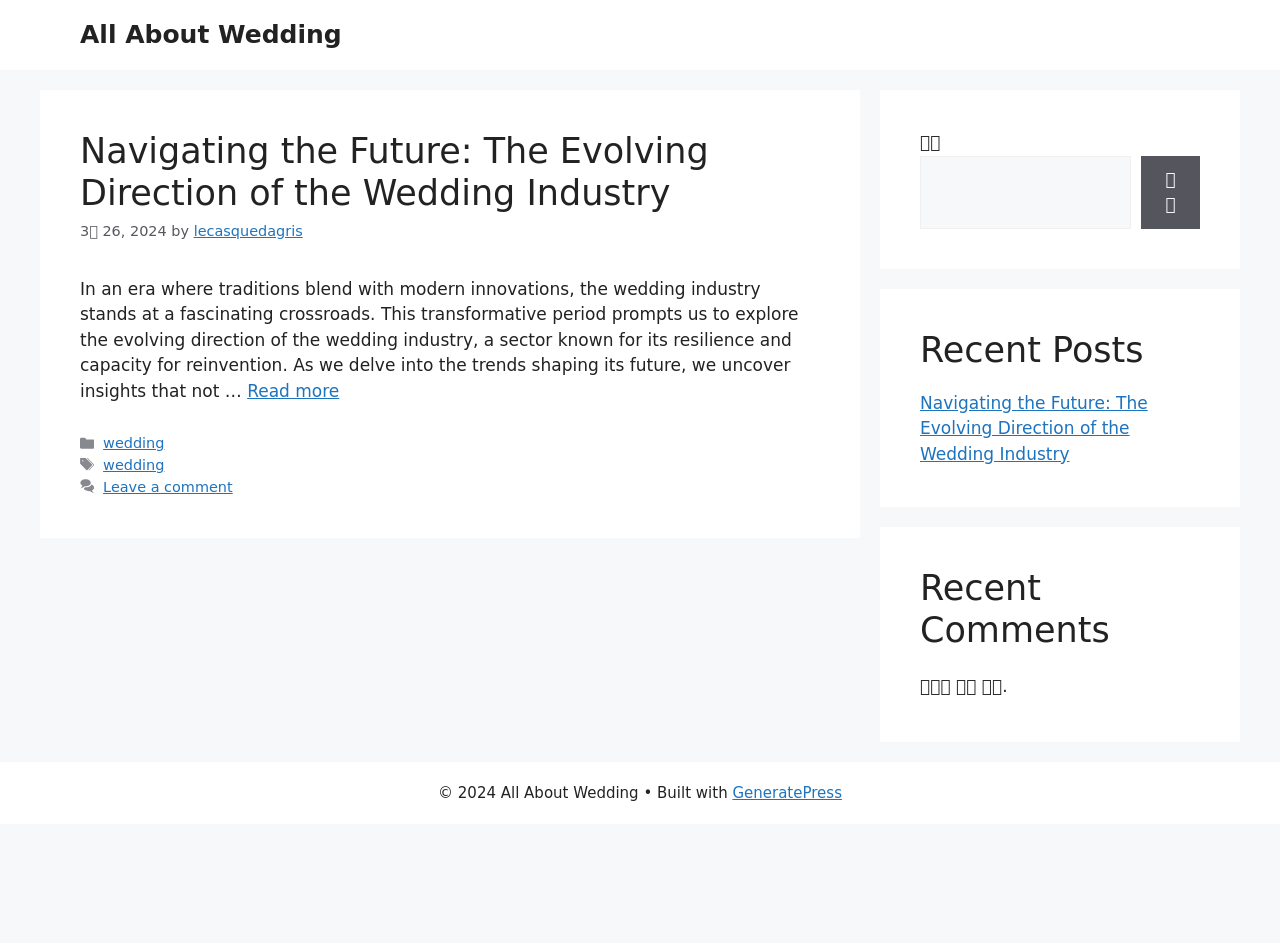Could you highlight the region that needs to be clicked to execute the instruction: "Leave a comment"?

[0.081, 0.508, 0.182, 0.525]